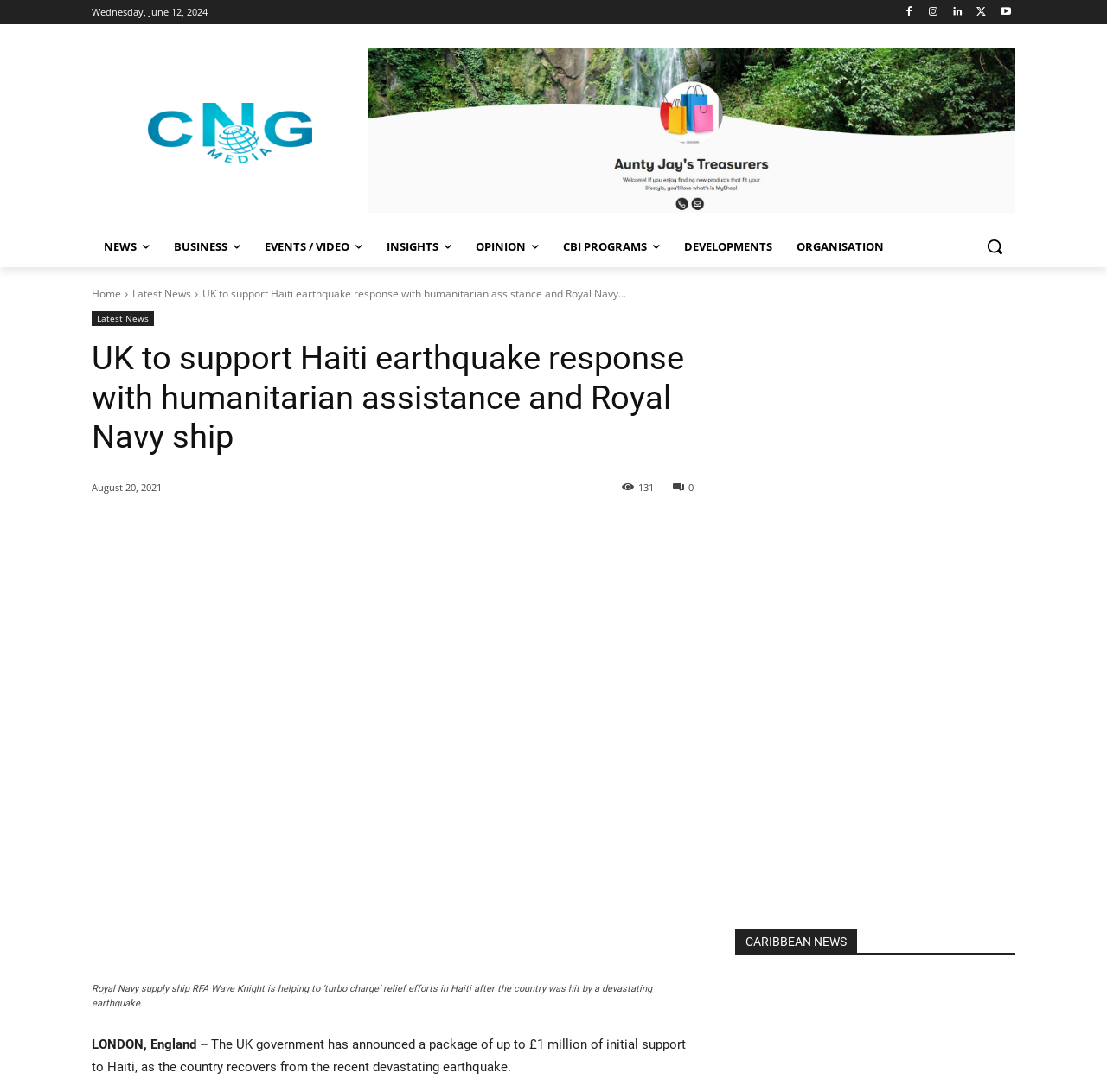Answer the question using only a single word or phrase: 
What is the name of the Royal Navy ship helping in Haiti?

RFA Wave Knight